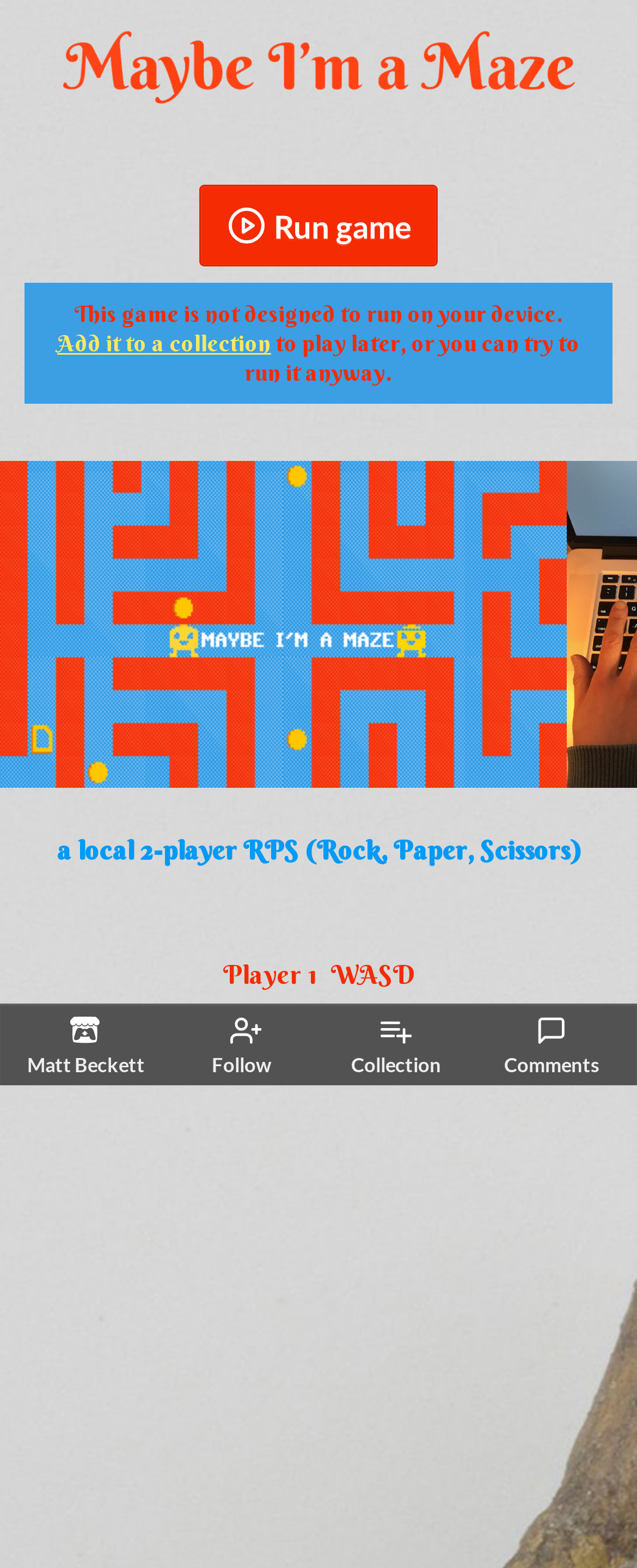Identify the bounding box of the UI element that matches this description: "Add To CollectionCollection".

[0.538, 0.643, 0.705, 0.687]